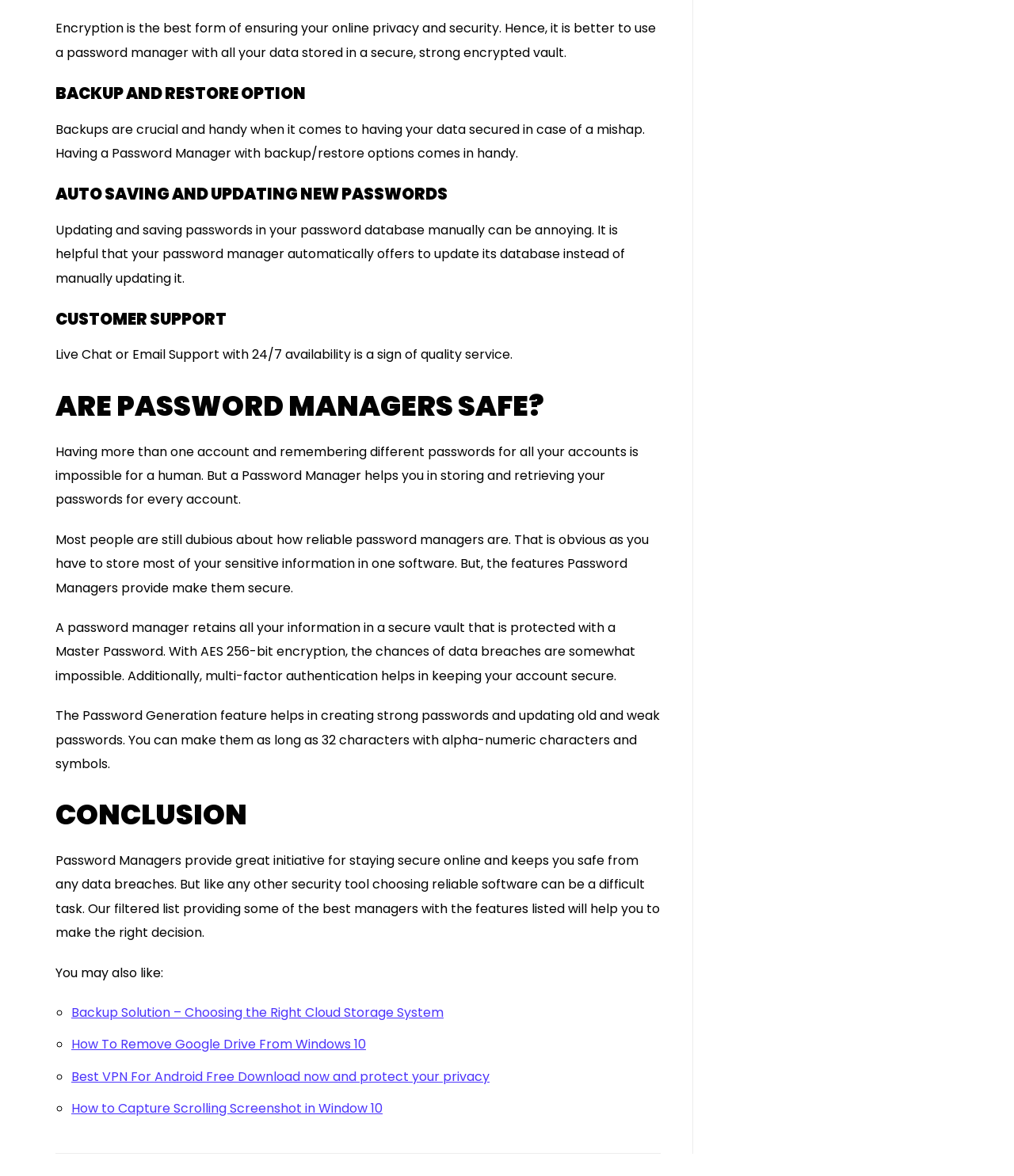What type of encryption is used to protect the password vault?
Deliver a detailed and extensive answer to the question.

According to the webpage, a password manager retains all your information in a secure vault that is protected with a Master Password and AES 256-bit encryption, which makes data breaches almost impossible.